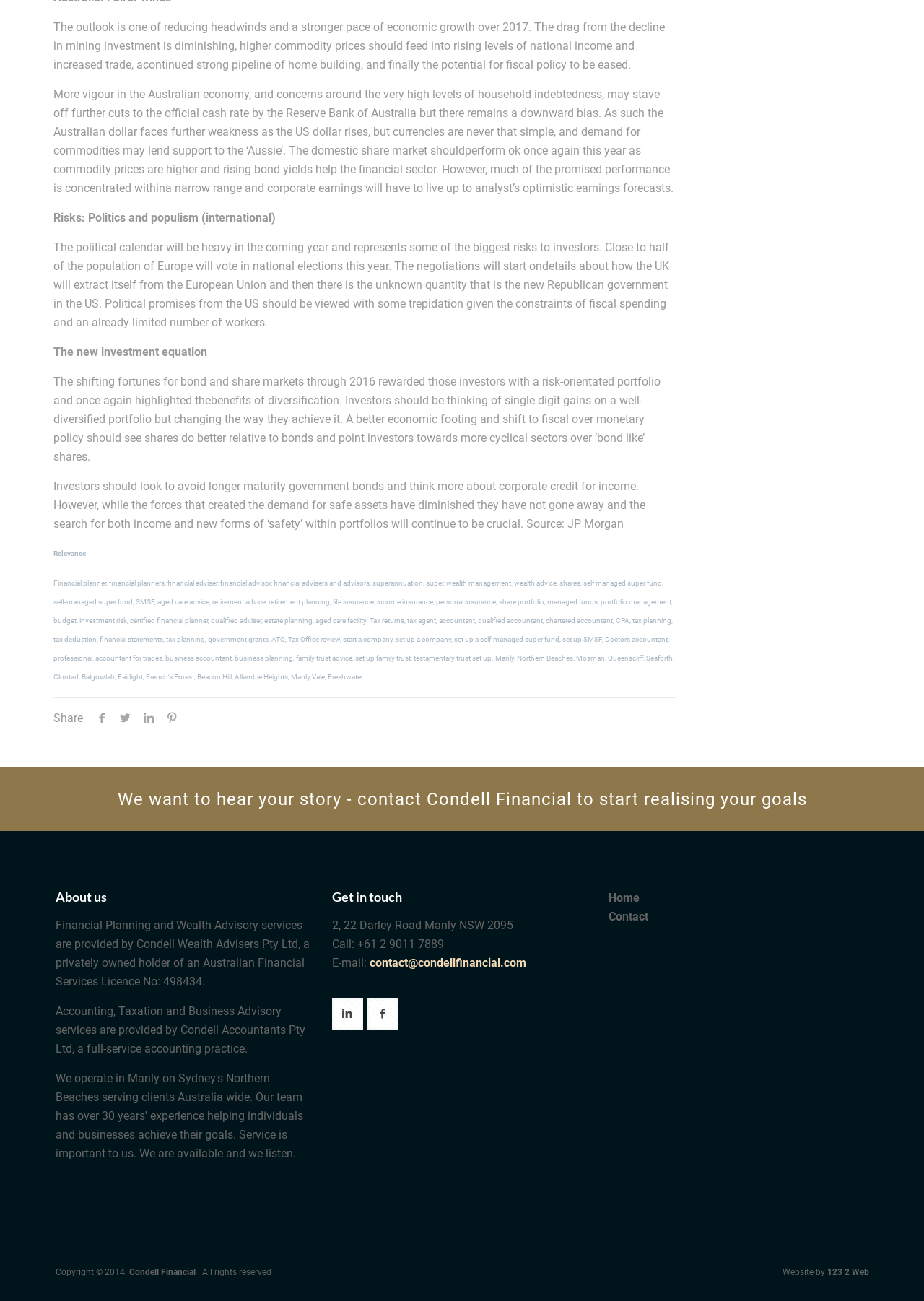Answer the question using only a single word or phrase: 
What type of services does Condell Accountants Pty Ltd provide?

Accounting, Taxation and Business Advisory services